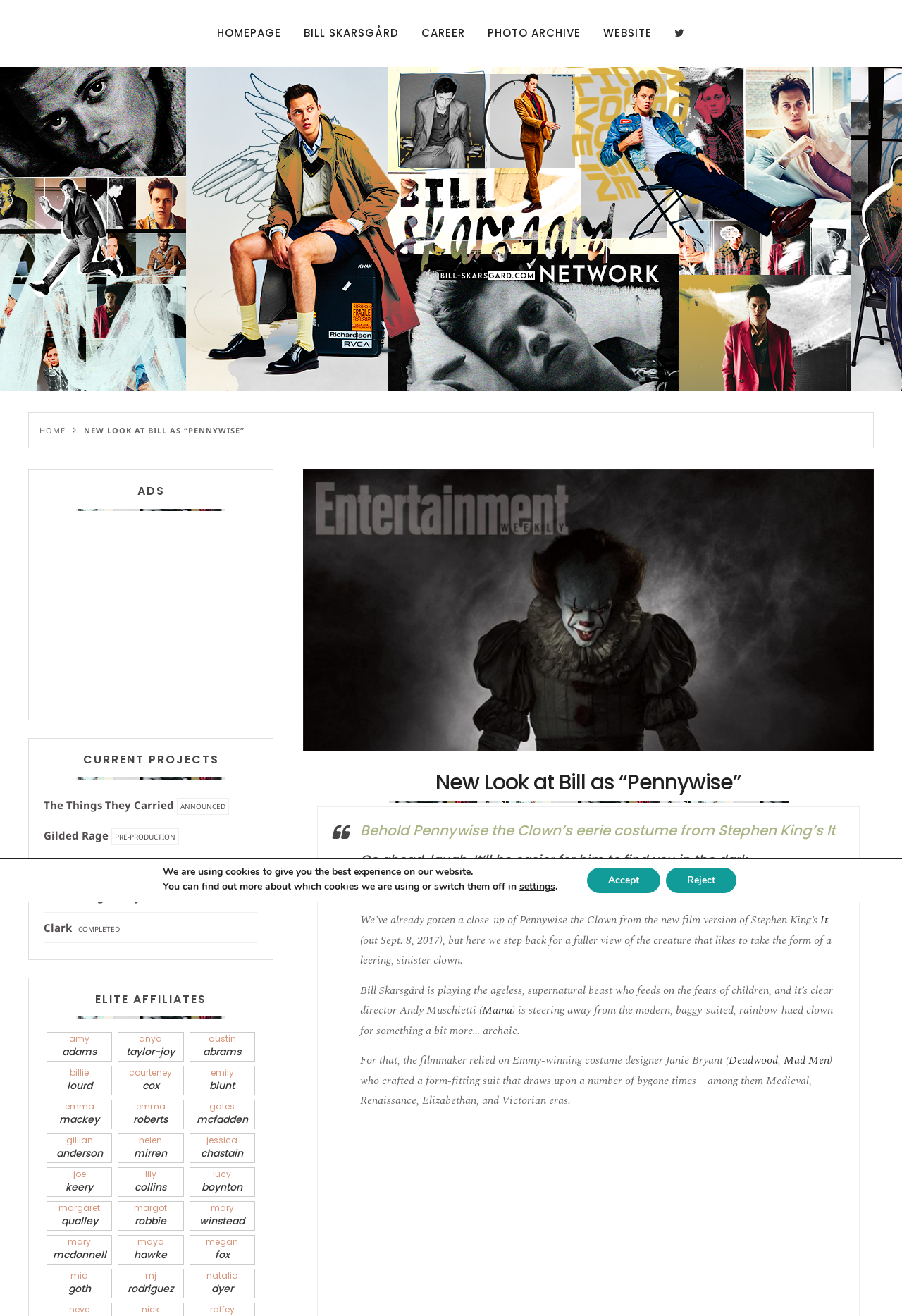Please predict the bounding box coordinates of the element's region where a click is necessary to complete the following instruction: "View Bill Skarsgård's current projects". The coordinates should be represented by four float numbers between 0 and 1, i.e., [left, top, right, bottom].

[0.048, 0.573, 0.286, 0.588]